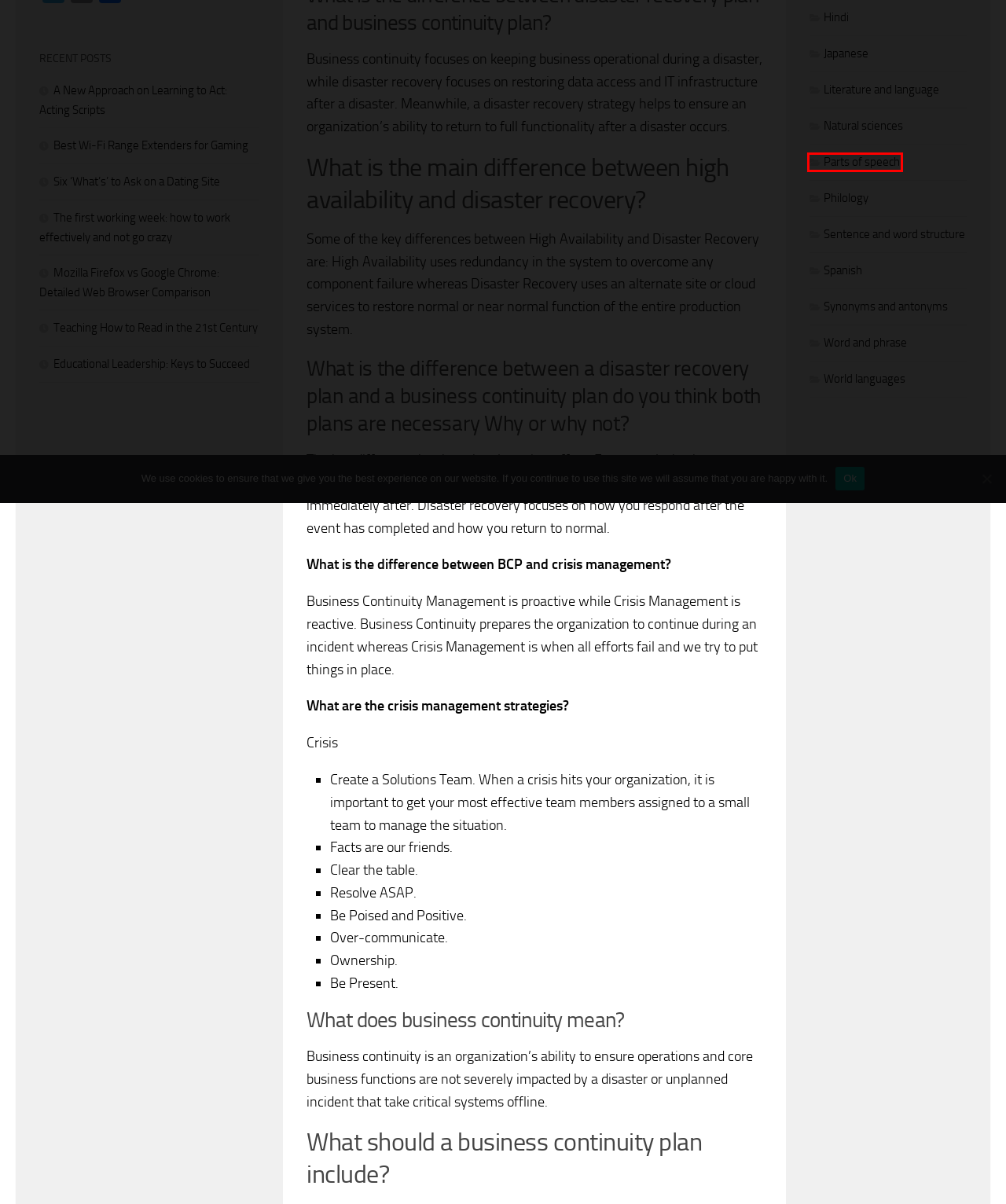You are given a screenshot of a webpage with a red bounding box around an element. Choose the most fitting webpage description for the page that appears after clicking the element within the red bounding box. Here are the candidates:
A. Best Wi-Fi Range Extenders for Gaming – Easierwithpractice.com
B. A New Approach on Learning to Act: Acting Scripts – Easierwithpractice.com
C. The first working week: how to work effectively and not go crazy – Easierwithpractice.com
D. Sentence and word structure – Easierwithpractice.com
E. Parts of speech – Easierwithpractice.com
F. Japanese – Easierwithpractice.com
G. Six ‘What’s’ to Ask on a Dating Site – Easierwithpractice.com
H. Hindi – Easierwithpractice.com

E